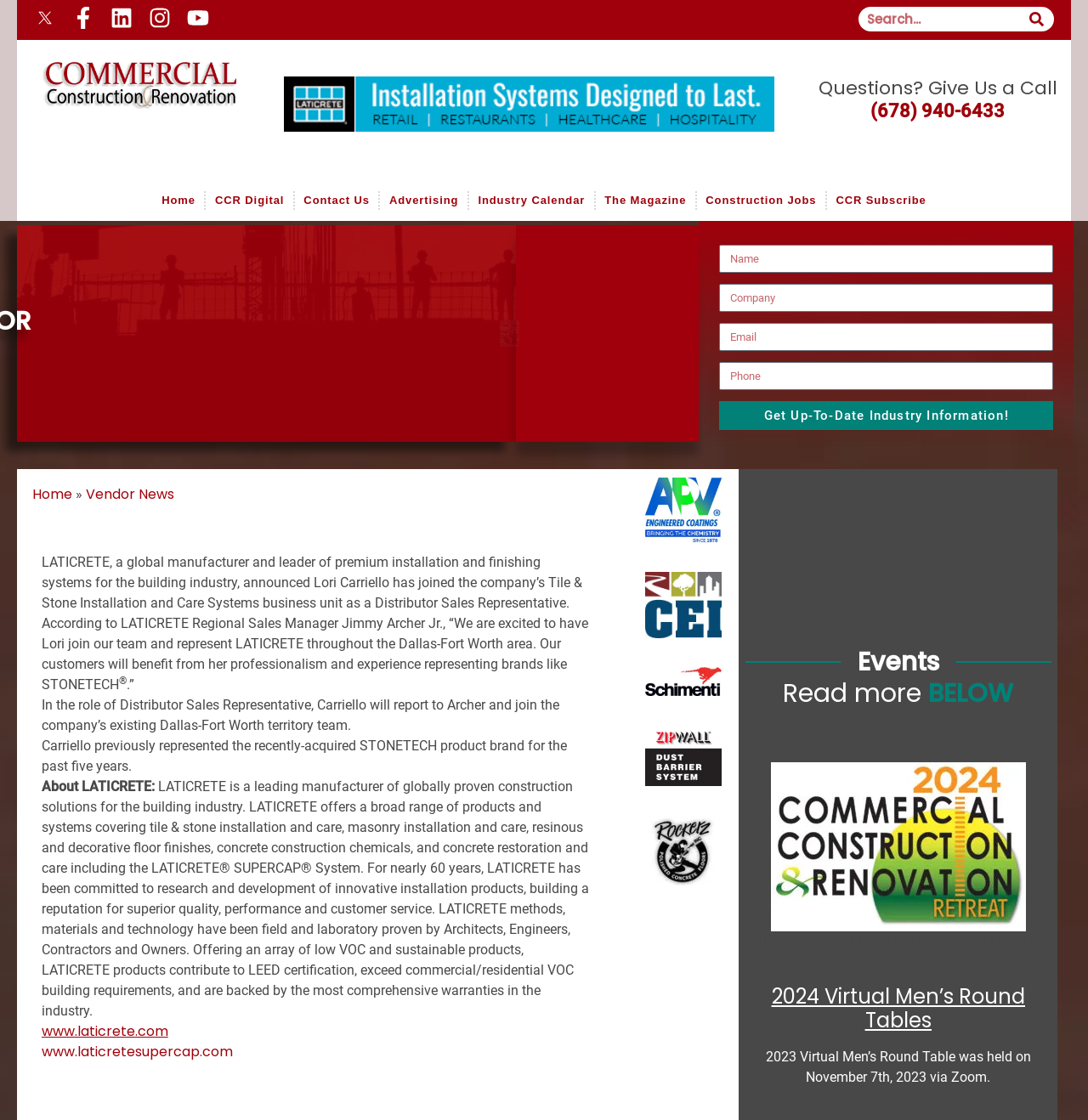Locate the bounding box coordinates of the UI element described by: "www.laticretesupercap.com". The bounding box coordinates should consist of four float numbers between 0 and 1, i.e., [left, top, right, bottom].

[0.038, 0.93, 0.214, 0.947]